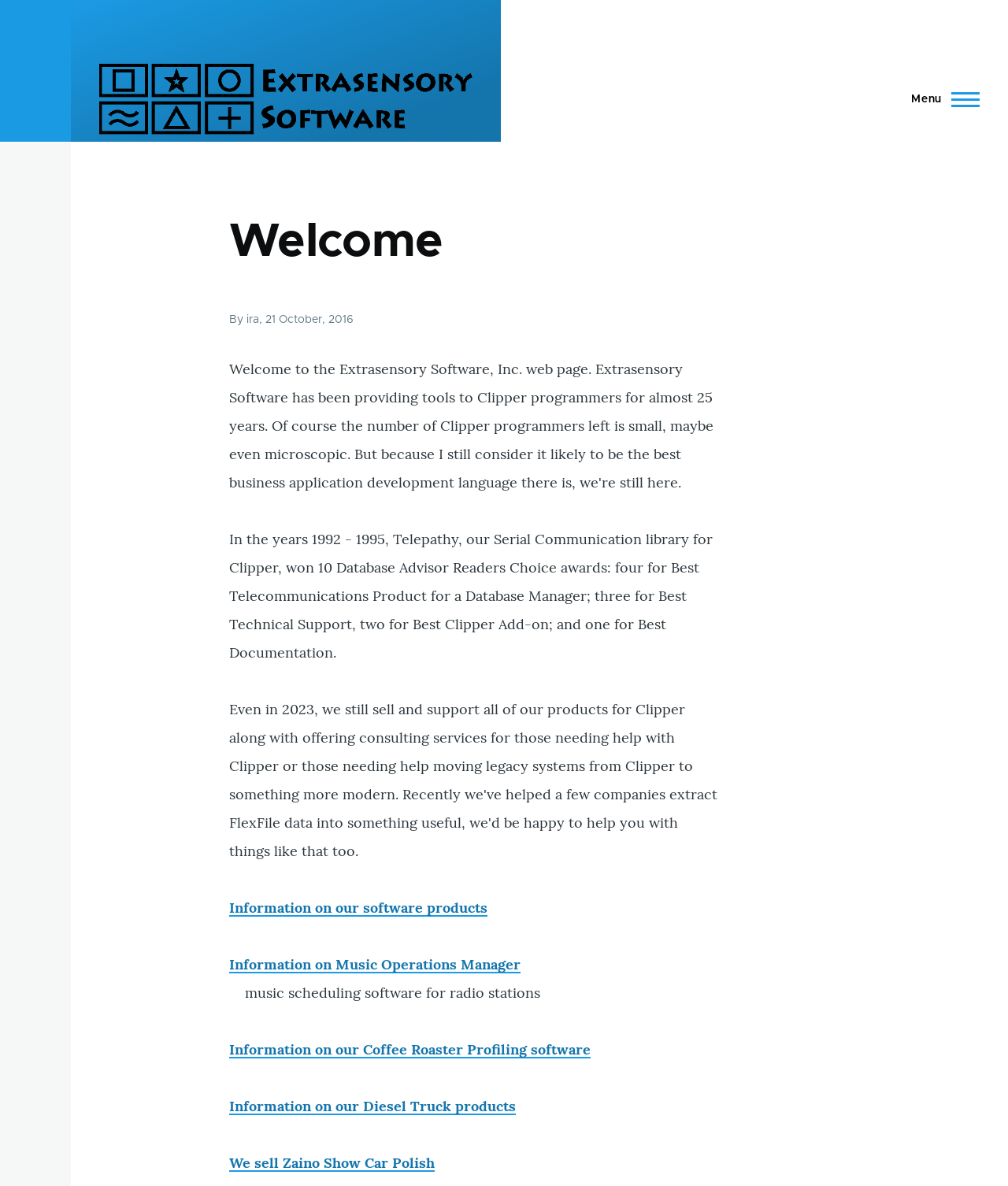Please find and report the bounding box coordinates of the element to click in order to perform the following action: "Get information on Music Operations Manager". The coordinates should be expressed as four float numbers between 0 and 1, in the format [left, top, right, bottom].

[0.227, 0.805, 0.516, 0.821]